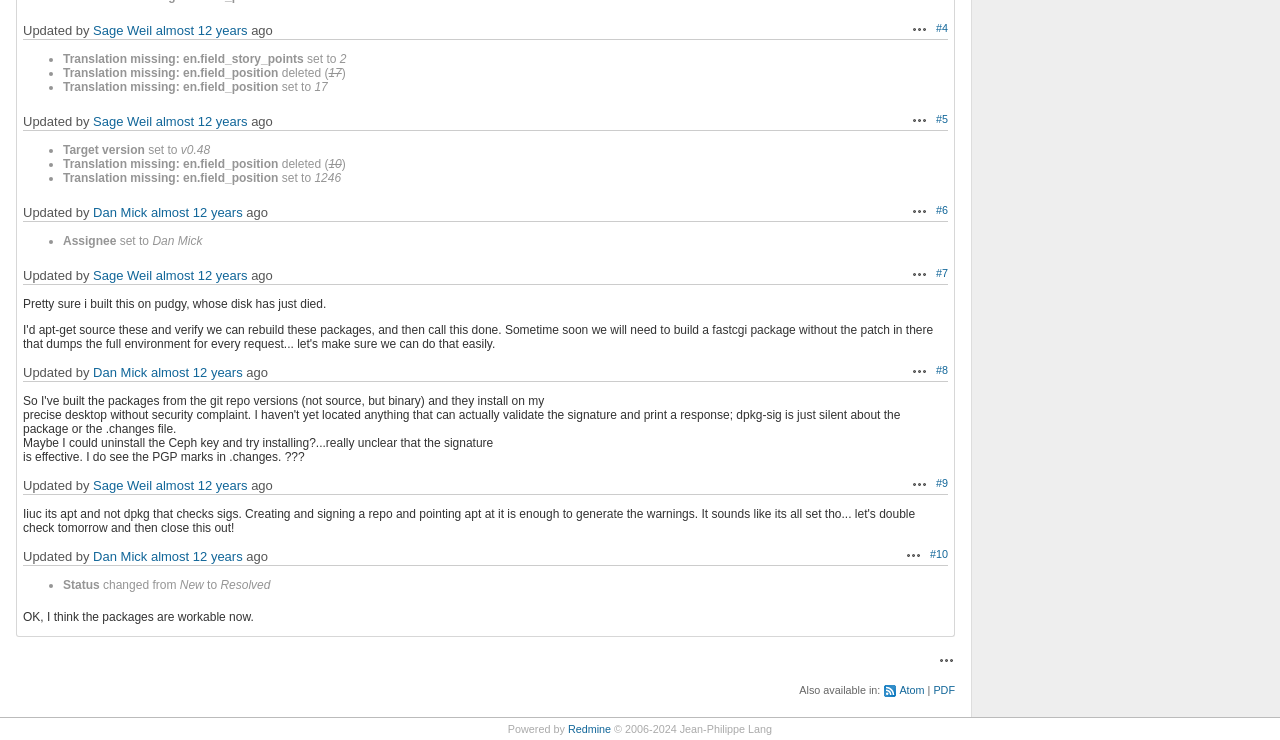Find the bounding box of the element with the following description: "Dan Mick". The coordinates must be four float numbers between 0 and 1, formatted as [left, top, right, bottom].

[0.073, 0.277, 0.115, 0.298]